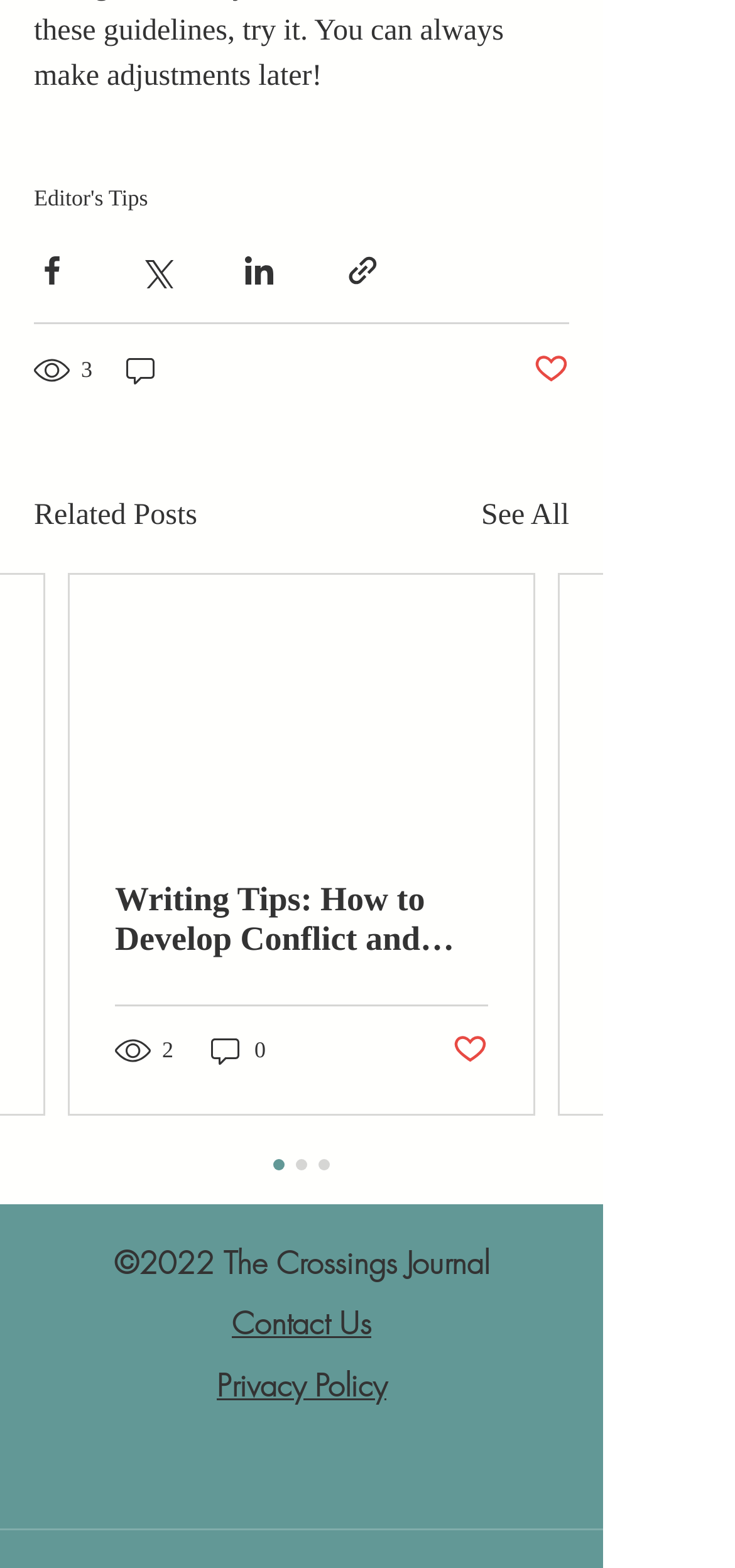Determine the bounding box coordinates for the clickable element required to fulfill the instruction: "Share via Twitter". Provide the coordinates as four float numbers between 0 and 1, i.e., [left, top, right, bottom].

[0.187, 0.161, 0.236, 0.183]